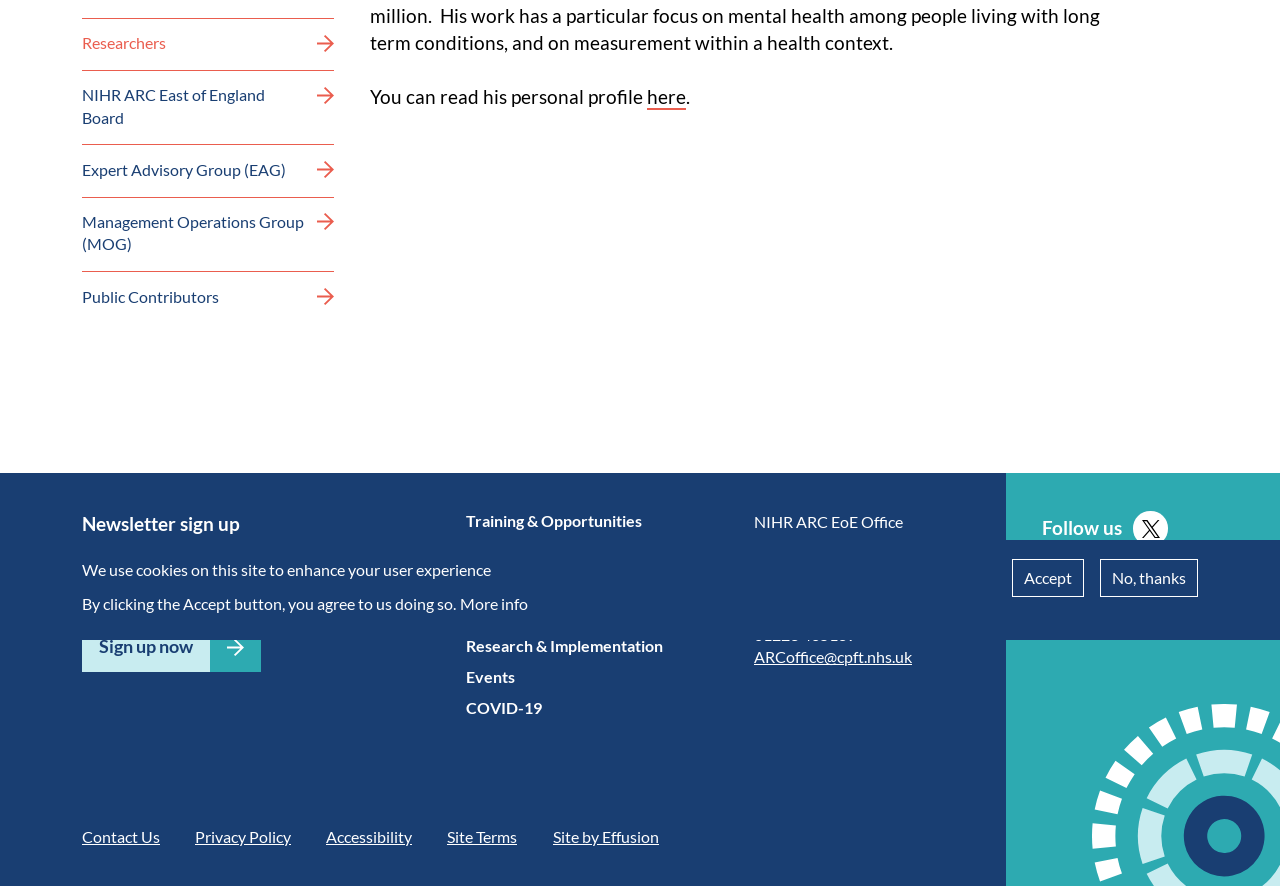Find the bounding box coordinates corresponding to the UI element with the description: "ARCoffice@cpft.nhs.uk". The coordinates should be formatted as [left, top, right, bottom], with values as floats between 0 and 1.

[0.589, 0.731, 0.712, 0.752]